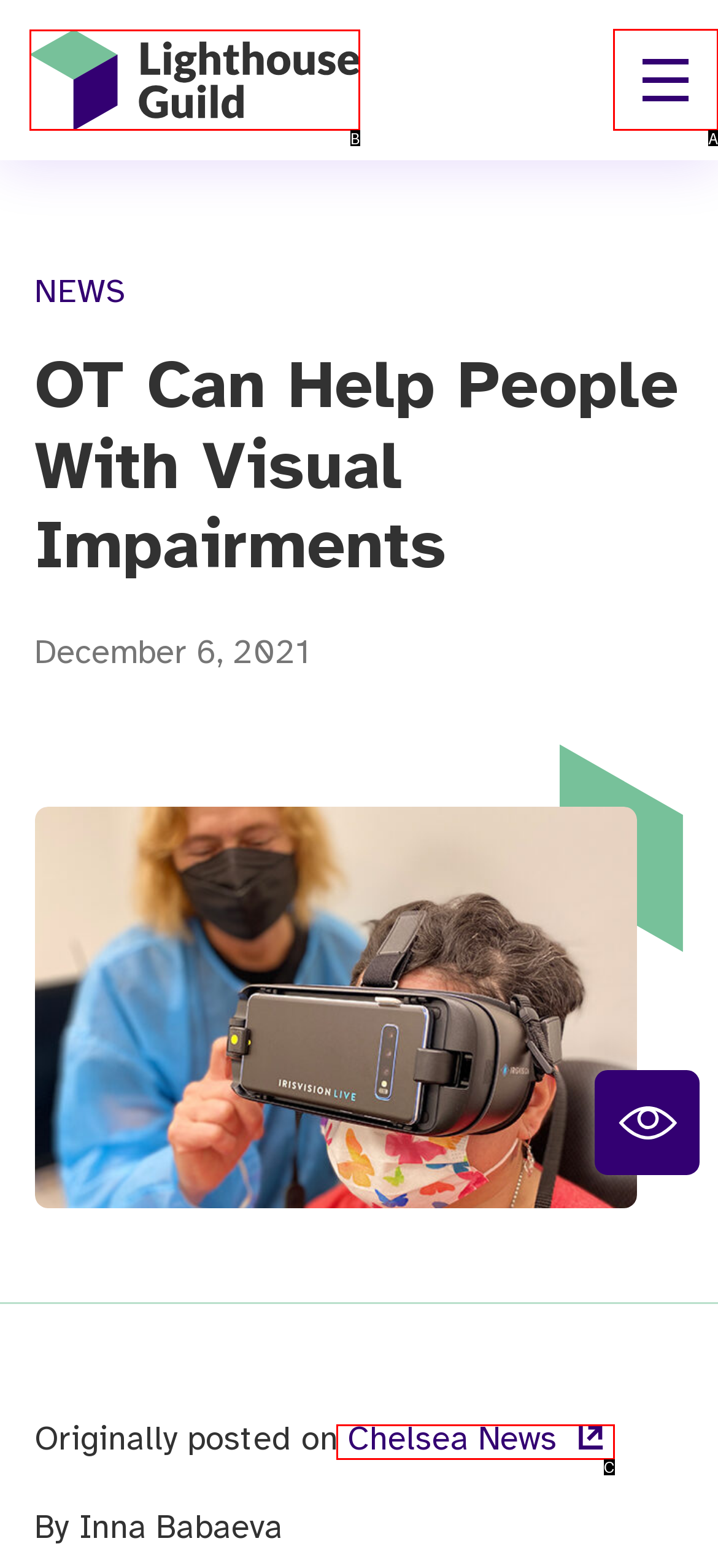Please select the letter of the HTML element that fits the description: Chelsea News. Answer with the option's letter directly.

C